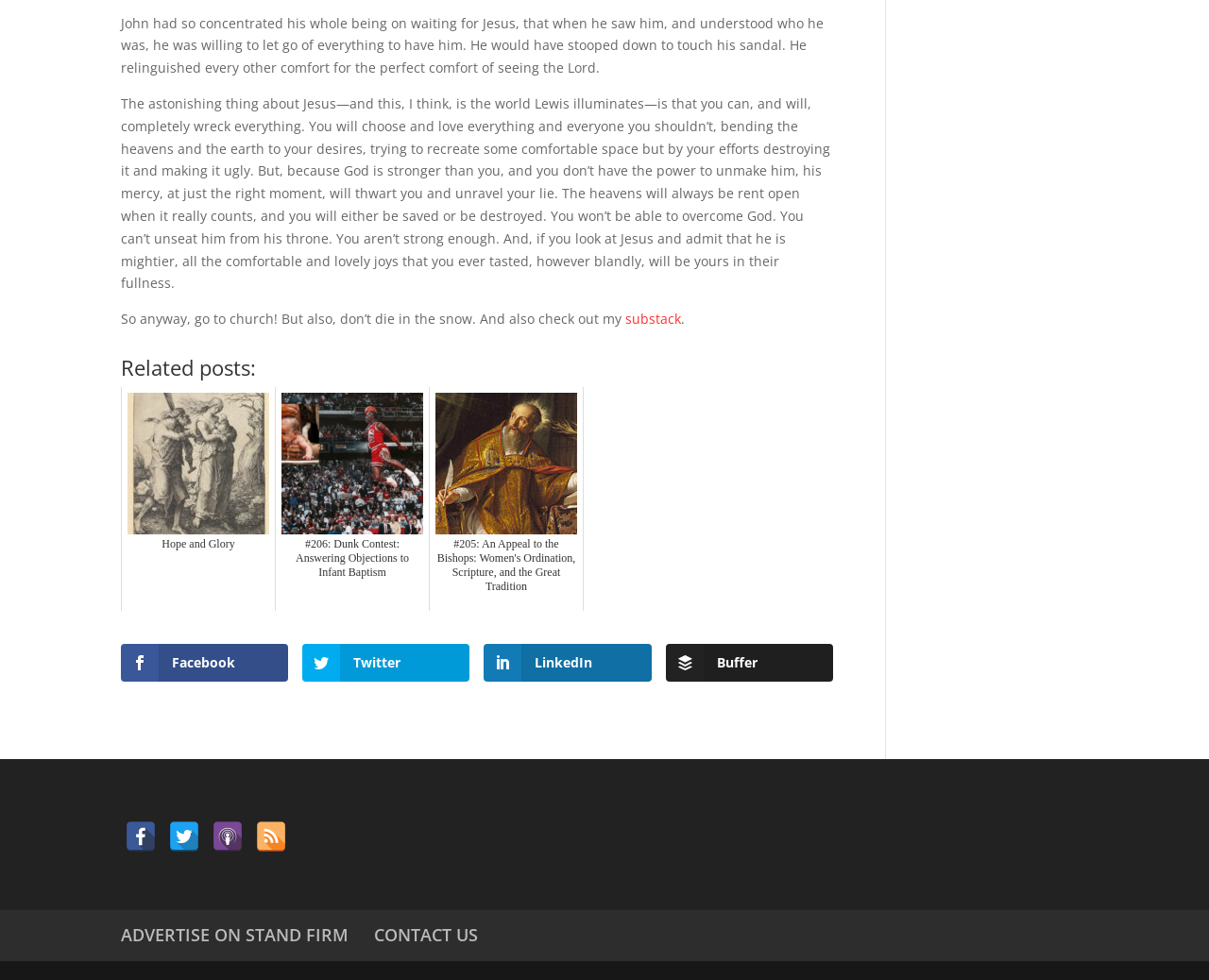Please provide the bounding box coordinates for the element that needs to be clicked to perform the instruction: "Share on Facebook". The coordinates must consist of four float numbers between 0 and 1, formatted as [left, top, right, bottom].

[0.1, 0.657, 0.238, 0.696]